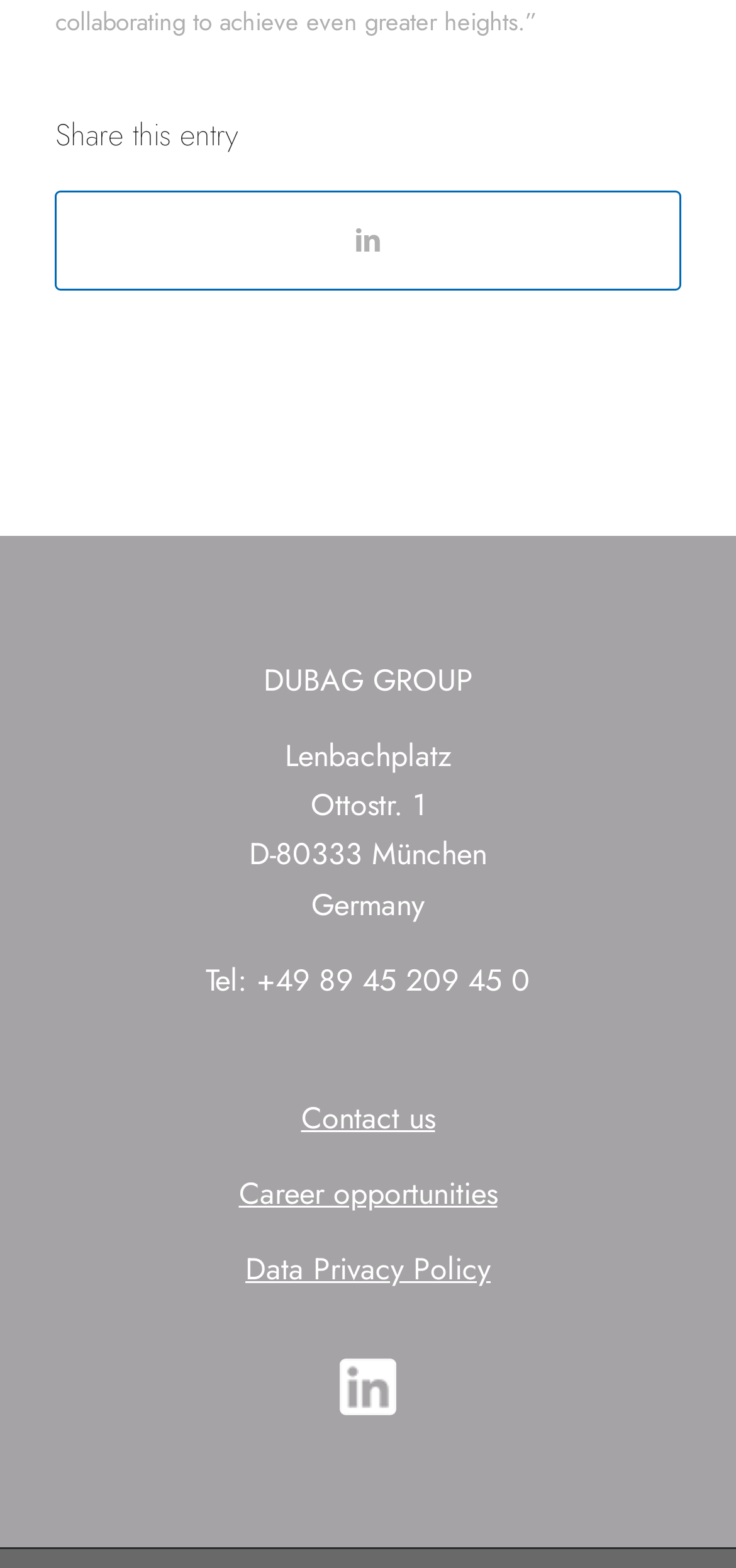Give a short answer using one word or phrase for the question:
What is the address of the company?

Ottostr. 1, D-80333 München, Germany